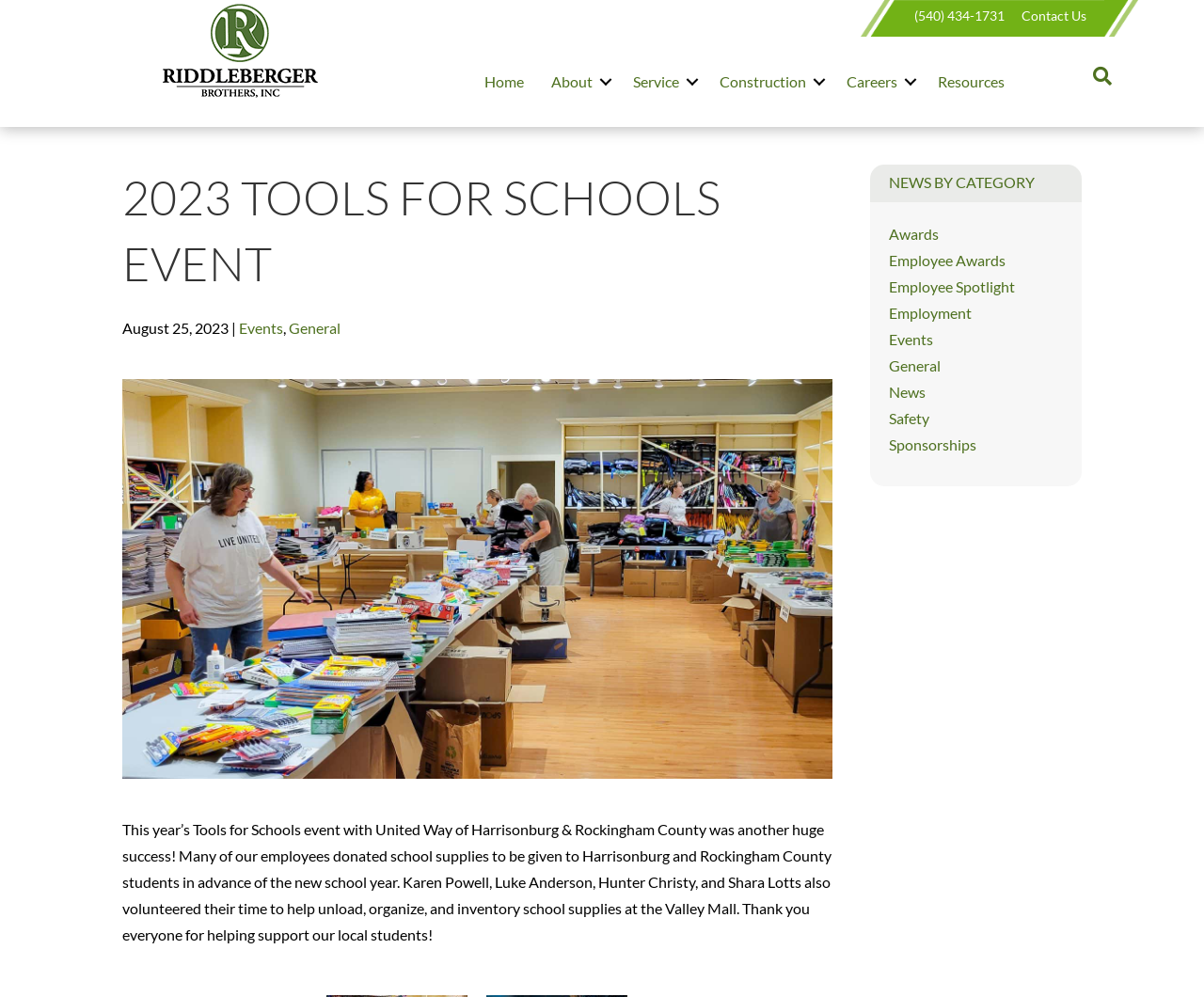Highlight the bounding box coordinates of the element you need to click to perform the following instruction: "Click Contact Us."

[0.848, 0.008, 0.902, 0.024]